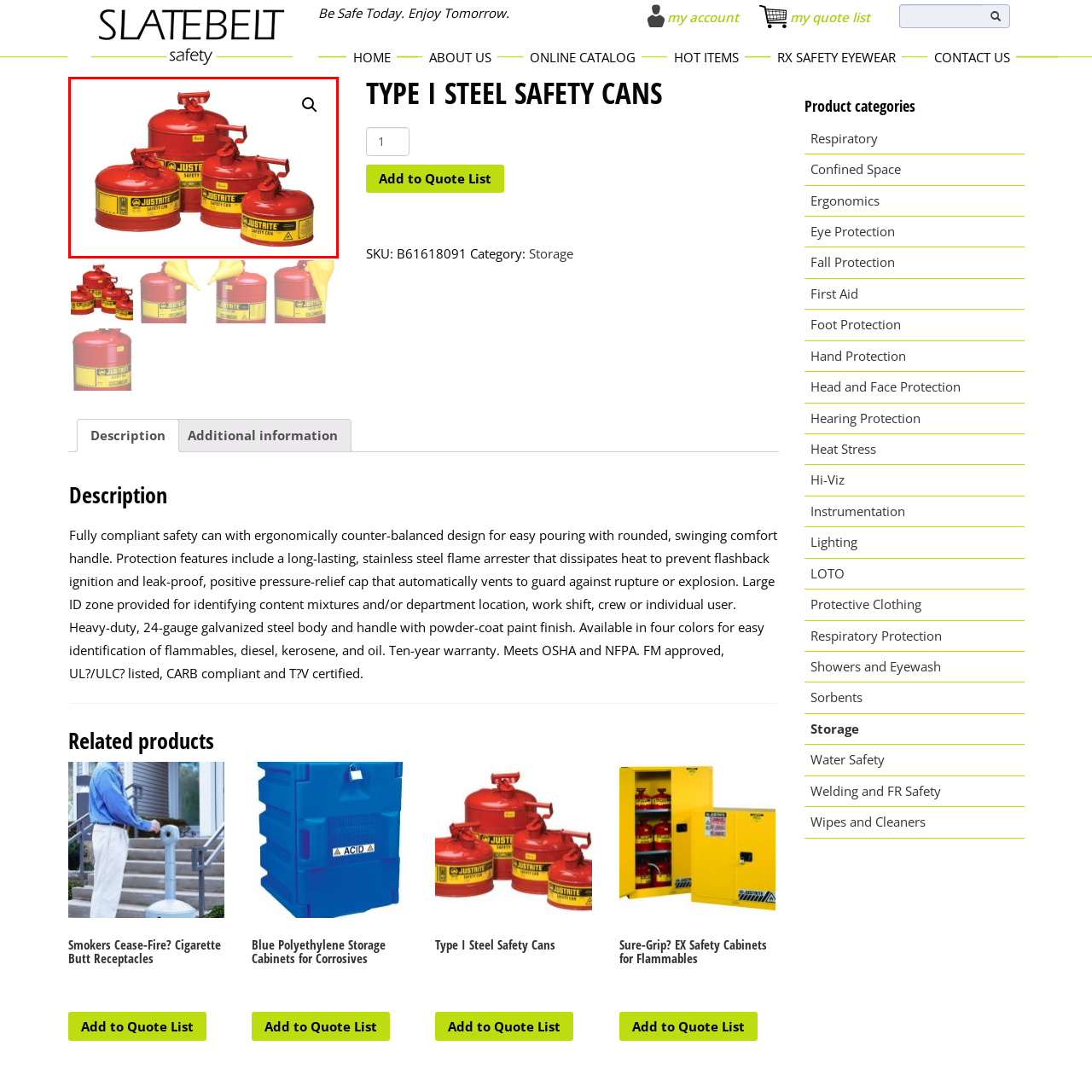View the image highlighted in red and provide one word or phrase: What is the purpose of the counter-balanced handles?

Easy pouring